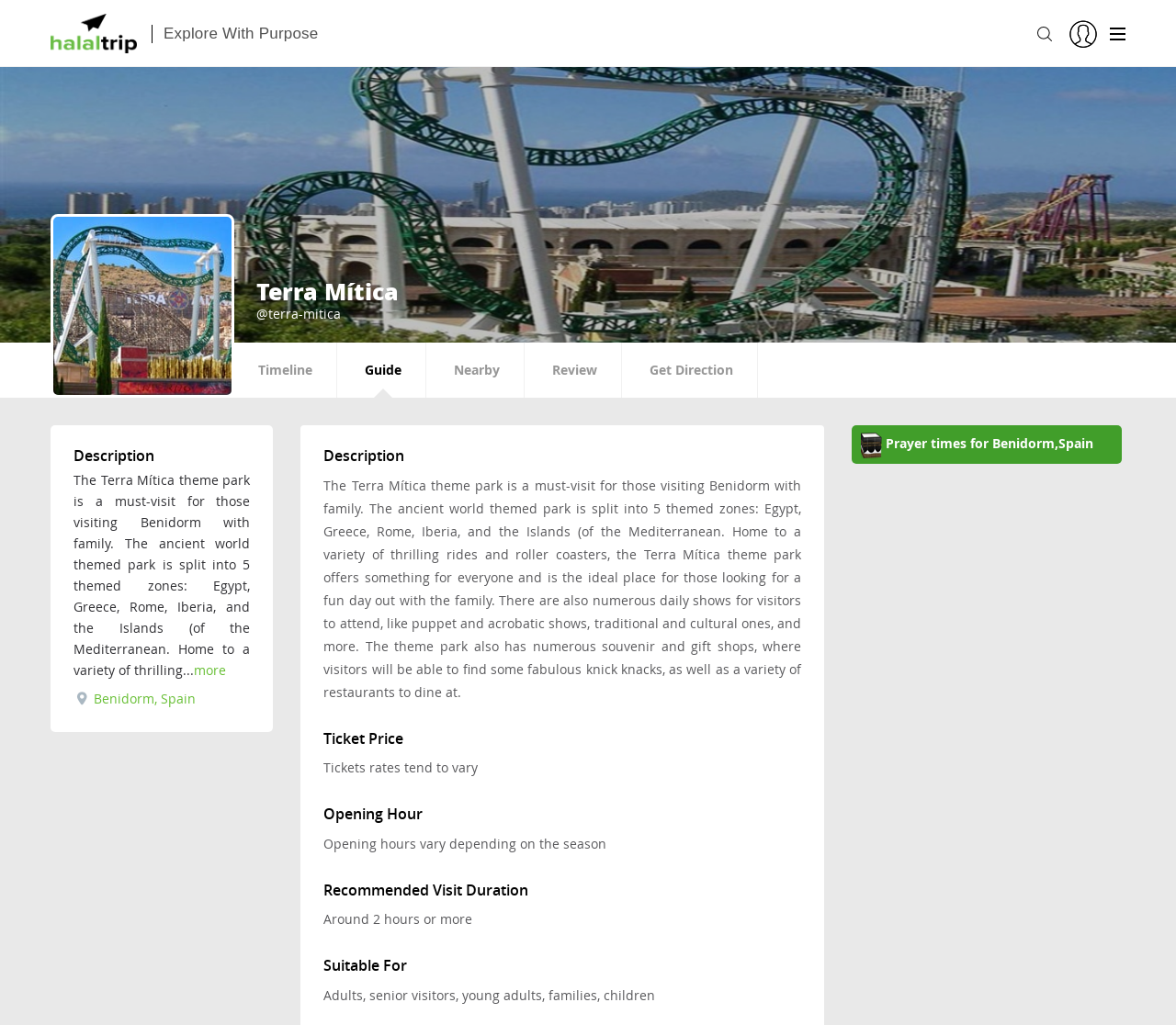Use the information in the screenshot to answer the question comprehensively: How many themed zones are there in the Terra Mítica theme park?

I found this answer by reading the description of the Terra Mítica theme park, which explicitly states that it is split into 5 themed zones.